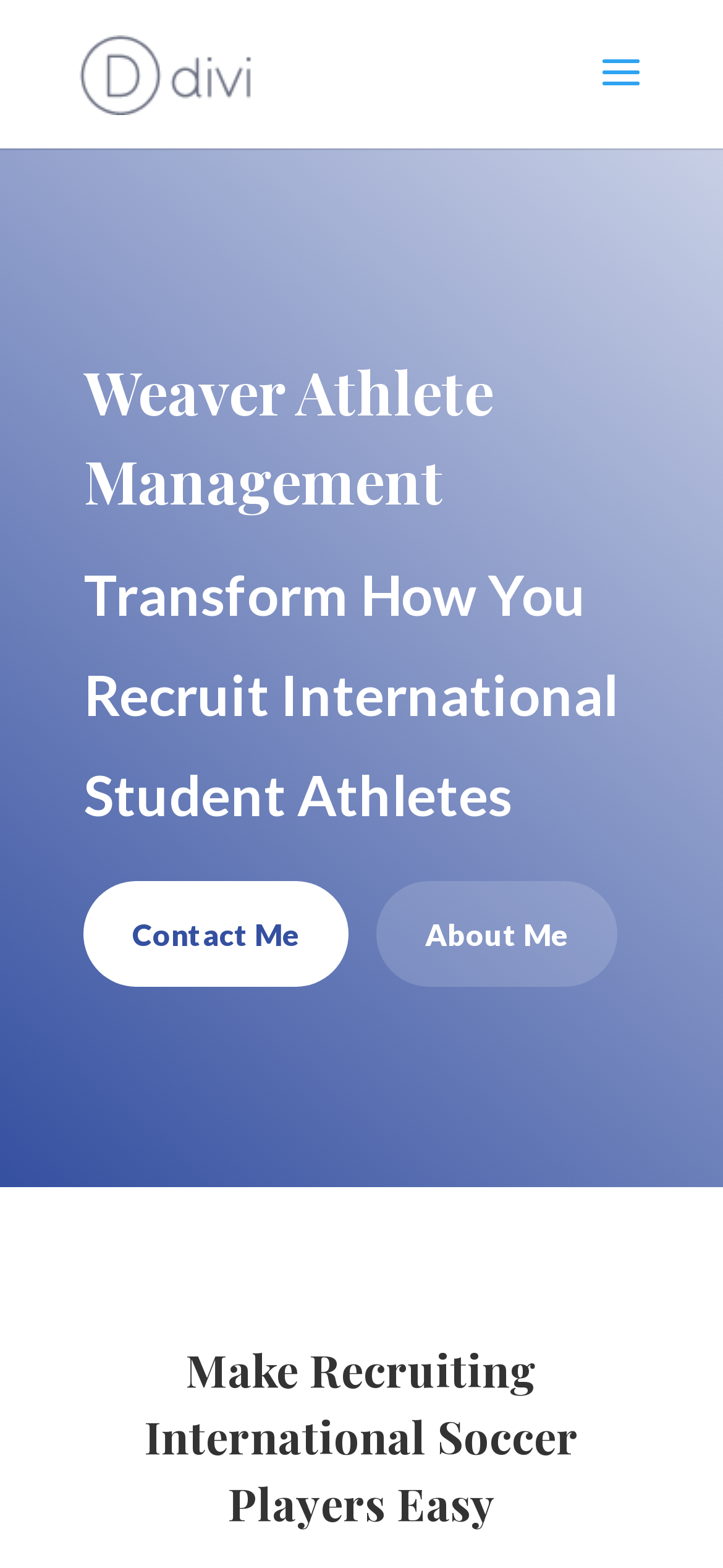Locate the bounding box coordinates of the UI element described by: "alt="Weaver Athlete Management"". Provide the coordinates as four float numbers between 0 and 1, formatted as [left, top, right, bottom].

[0.11, 0.034, 0.349, 0.056]